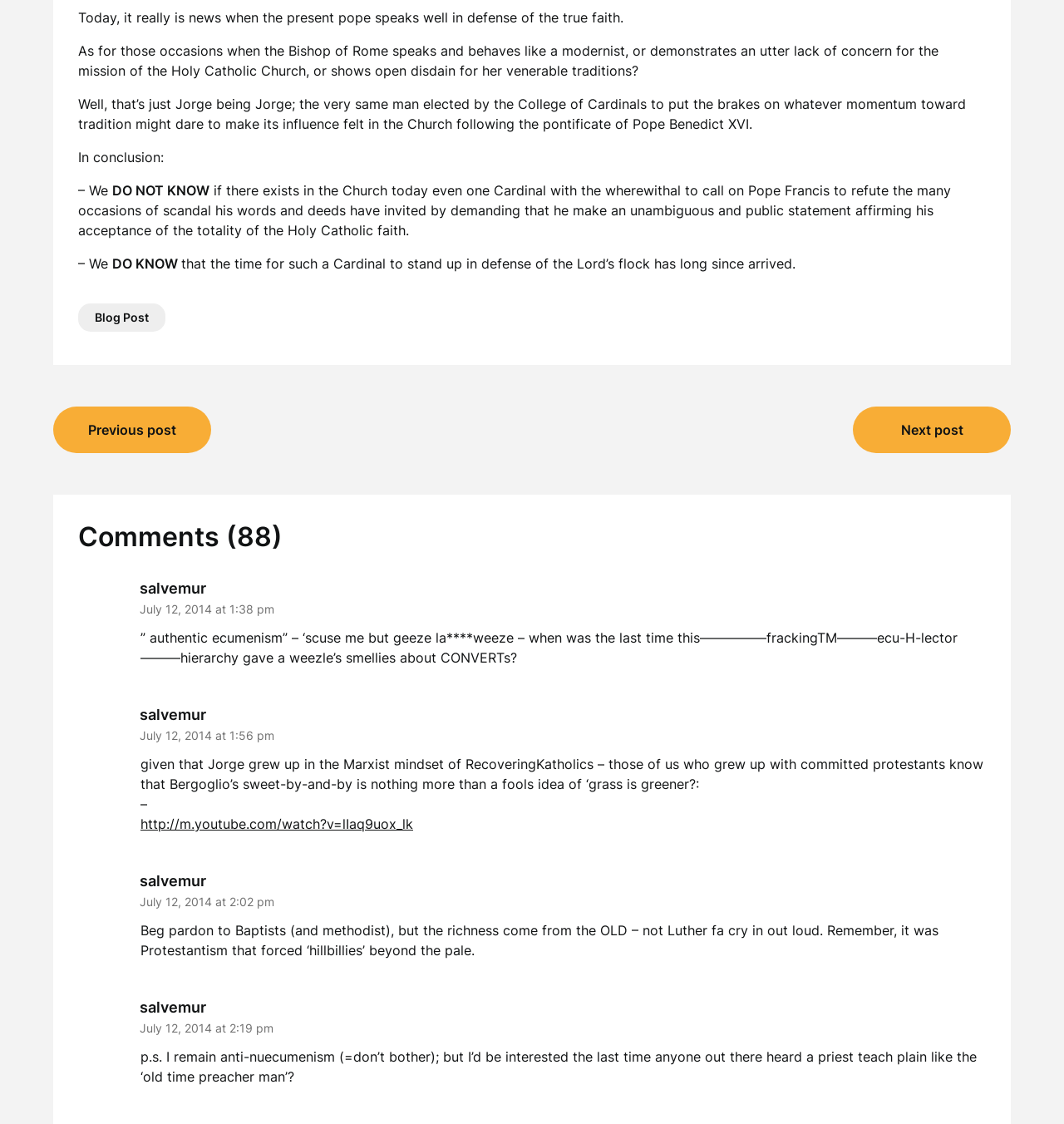Can you find the bounding box coordinates of the area I should click to execute the following instruction: "Click on 'Blog Post'"?

[0.073, 0.27, 0.155, 0.295]